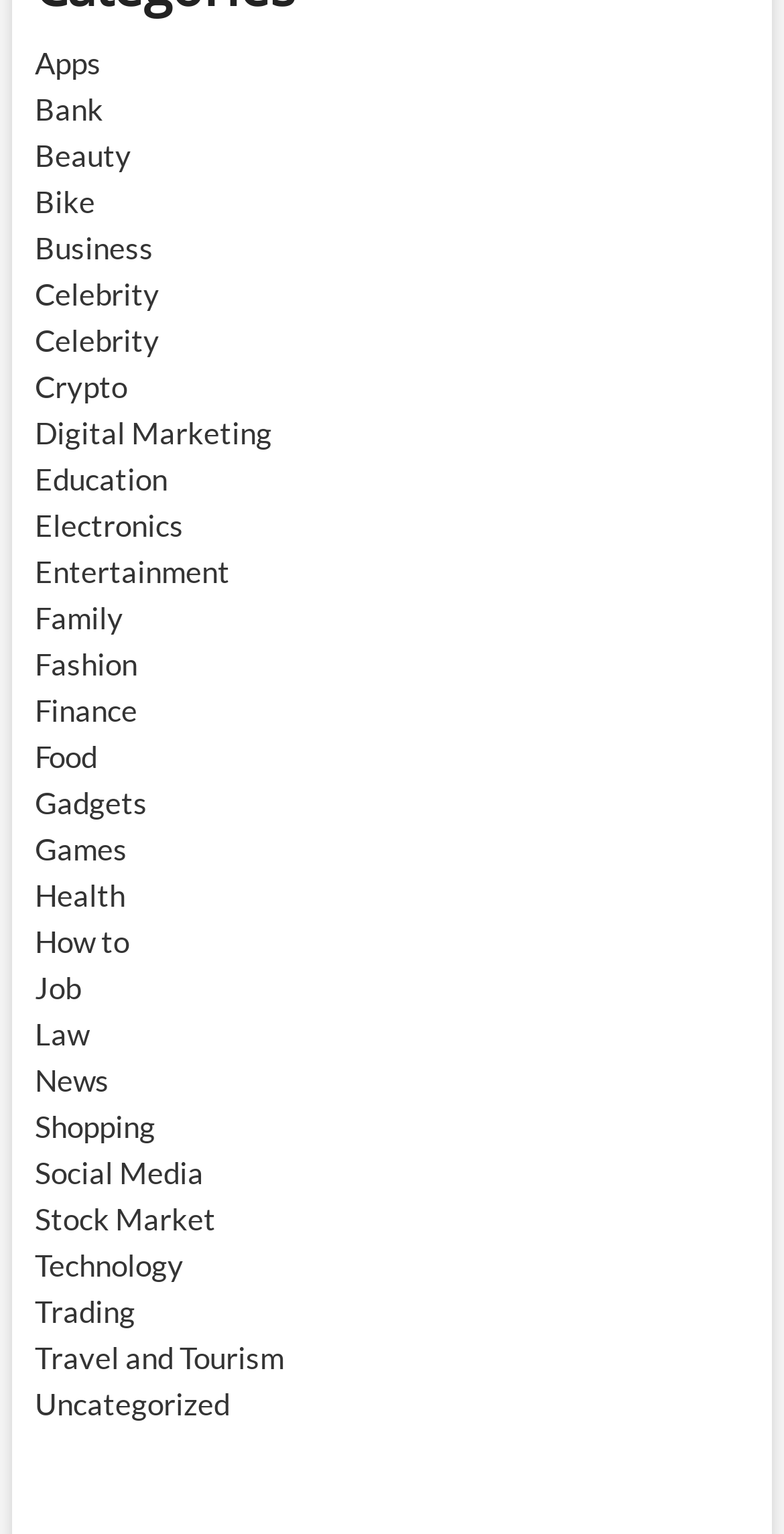Determine the coordinates of the bounding box that should be clicked to complete the instruction: "Click on the 'Apps' link". The coordinates should be represented by four float numbers between 0 and 1: [left, top, right, bottom].

[0.044, 0.029, 0.129, 0.053]